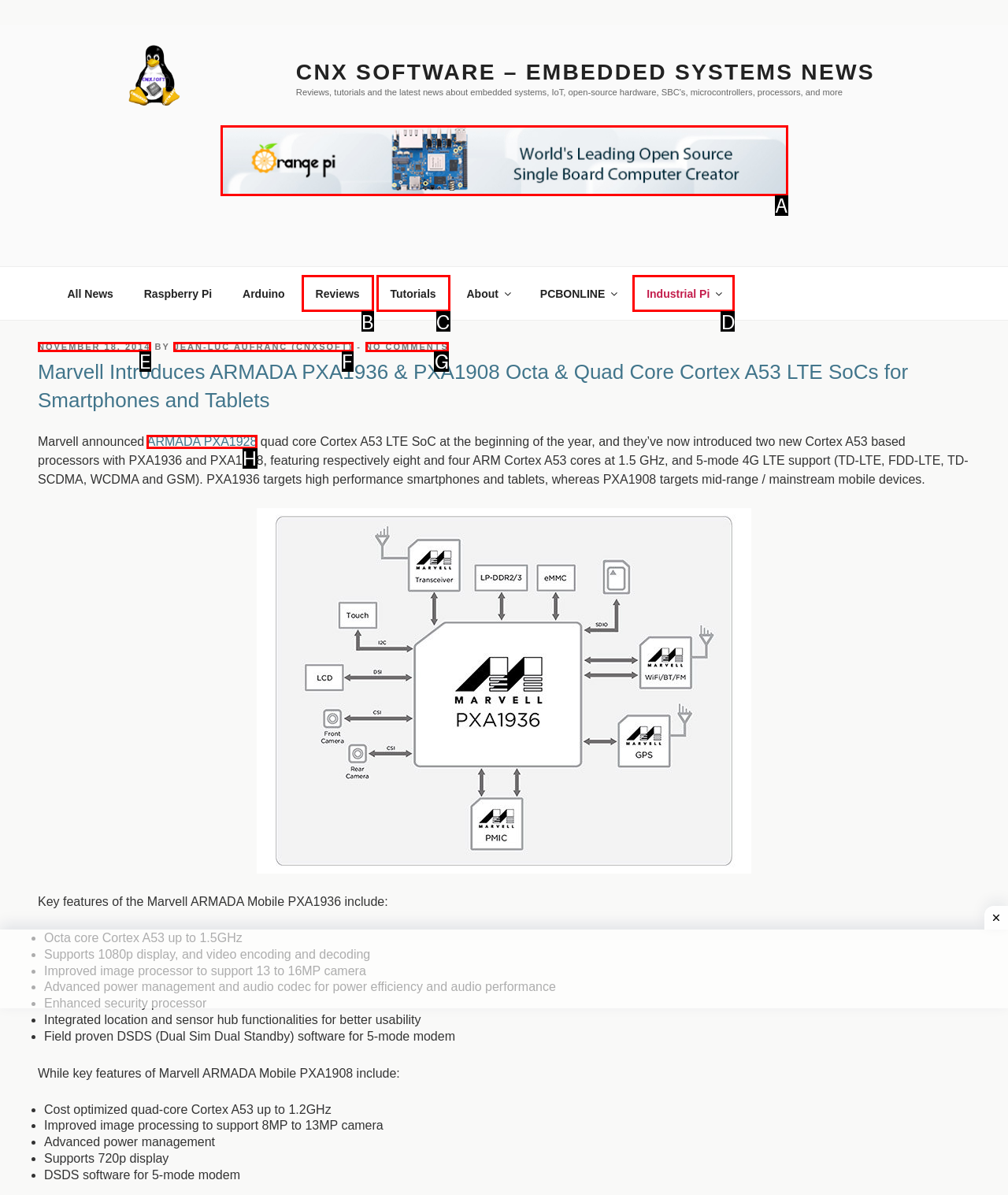Determine which option fits the following description: November 18, 2014November 18, 2014
Answer with the corresponding option's letter directly.

E